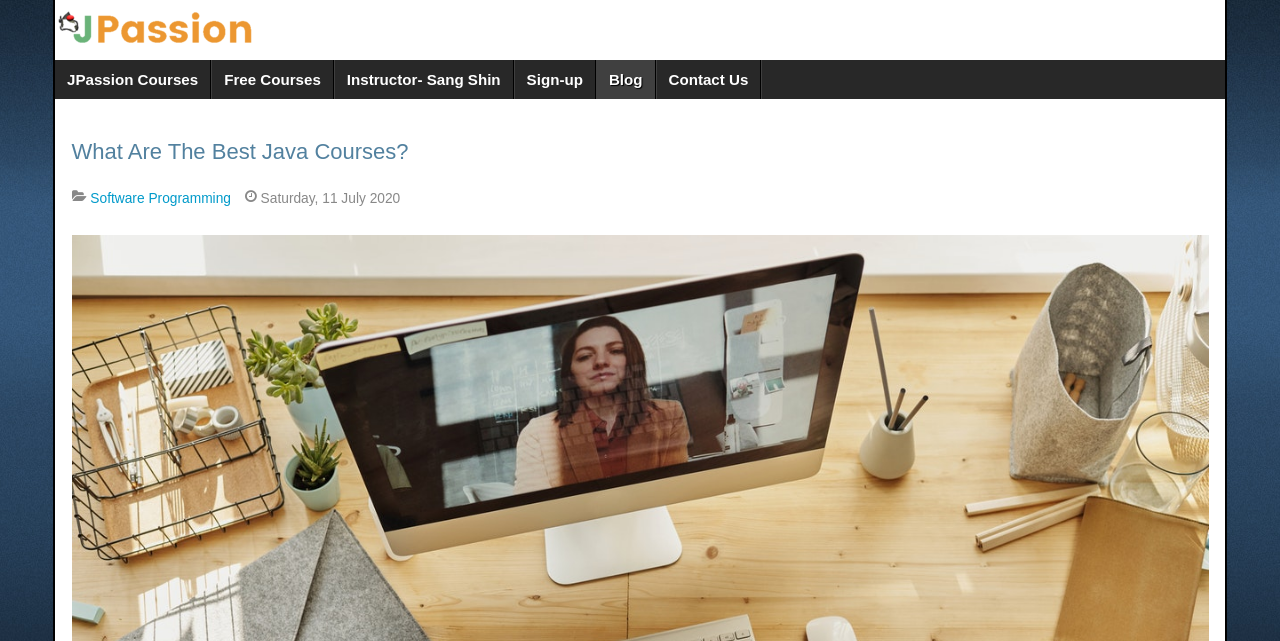Locate the bounding box coordinates of the item that should be clicked to fulfill the instruction: "Read more about CDH boss".

None